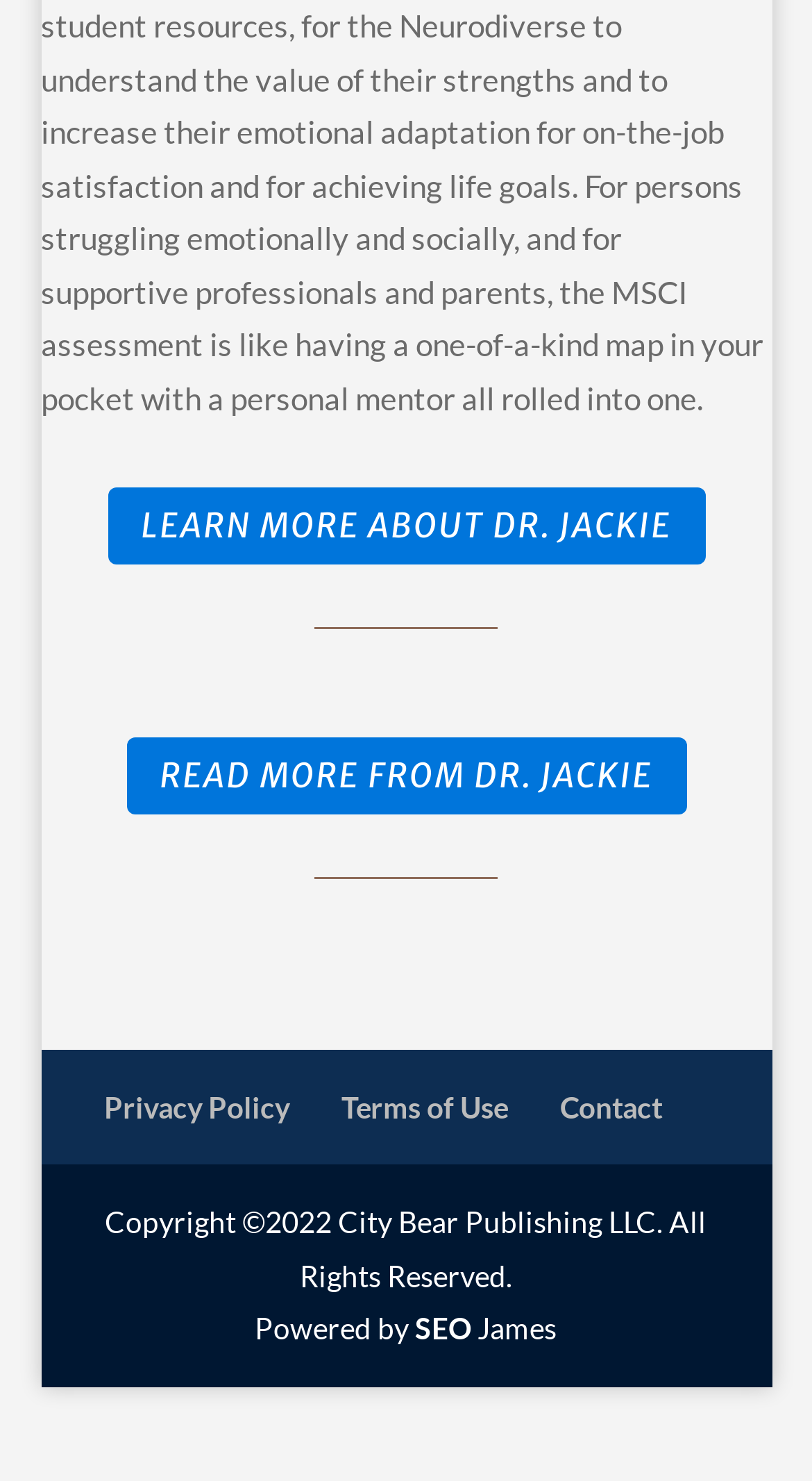Can you look at the image and give a comprehensive answer to the question:
What is the name of the doctor mentioned on the webpage?

The webpage has a link 'LEARN MORE ABOUT DR. JACKIE $' which suggests that Dr. Jackie is a person of importance on this webpage, likely a doctor or an expert in a particular field.